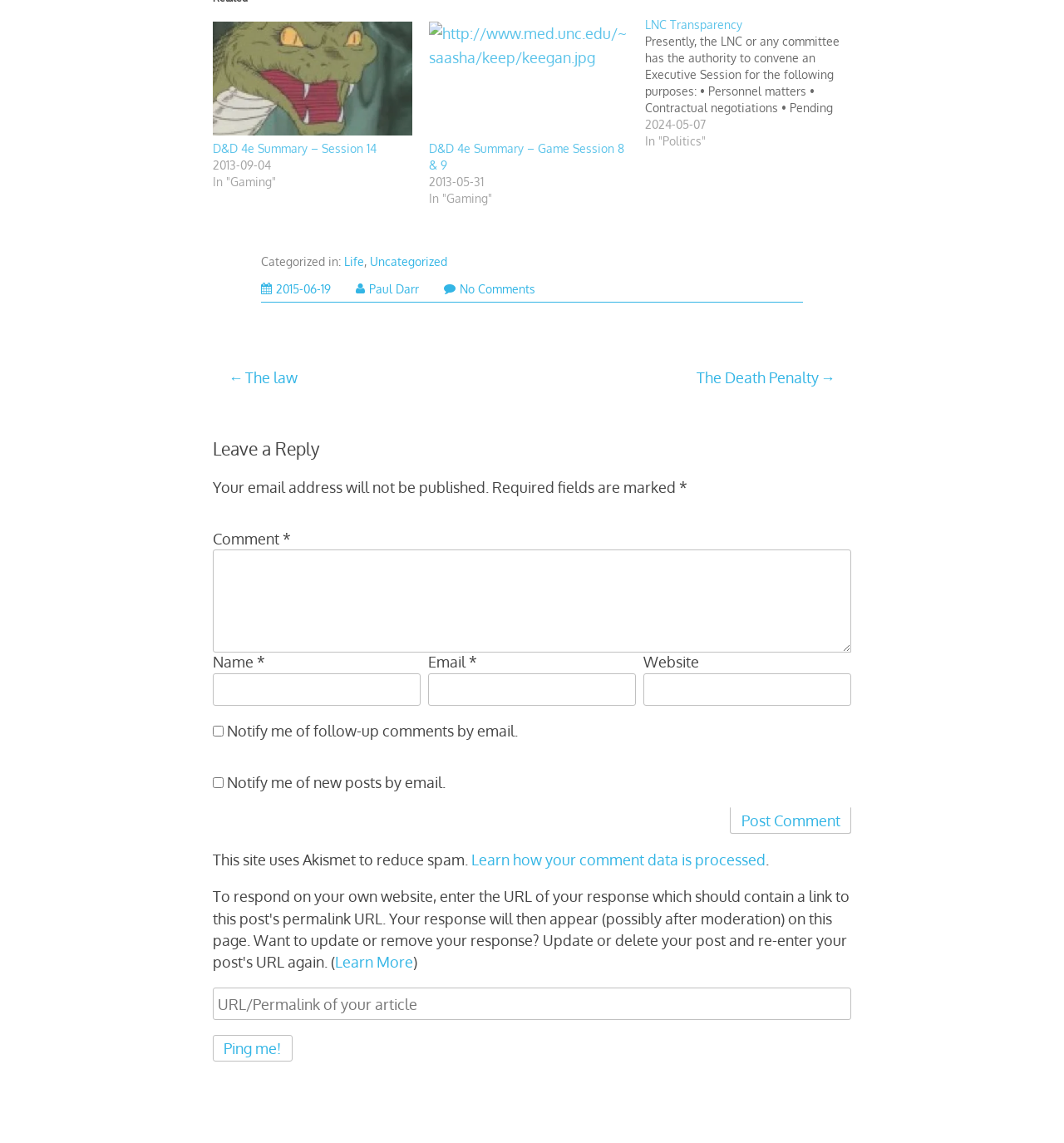Given the element description, predict the bounding box coordinates in the format (top-left x, top-left y, bottom-right x, bottom-right y). Make sure all values are between 0 and 1. Here is the element description: The Death Penalty

[0.5, 0.321, 0.785, 0.34]